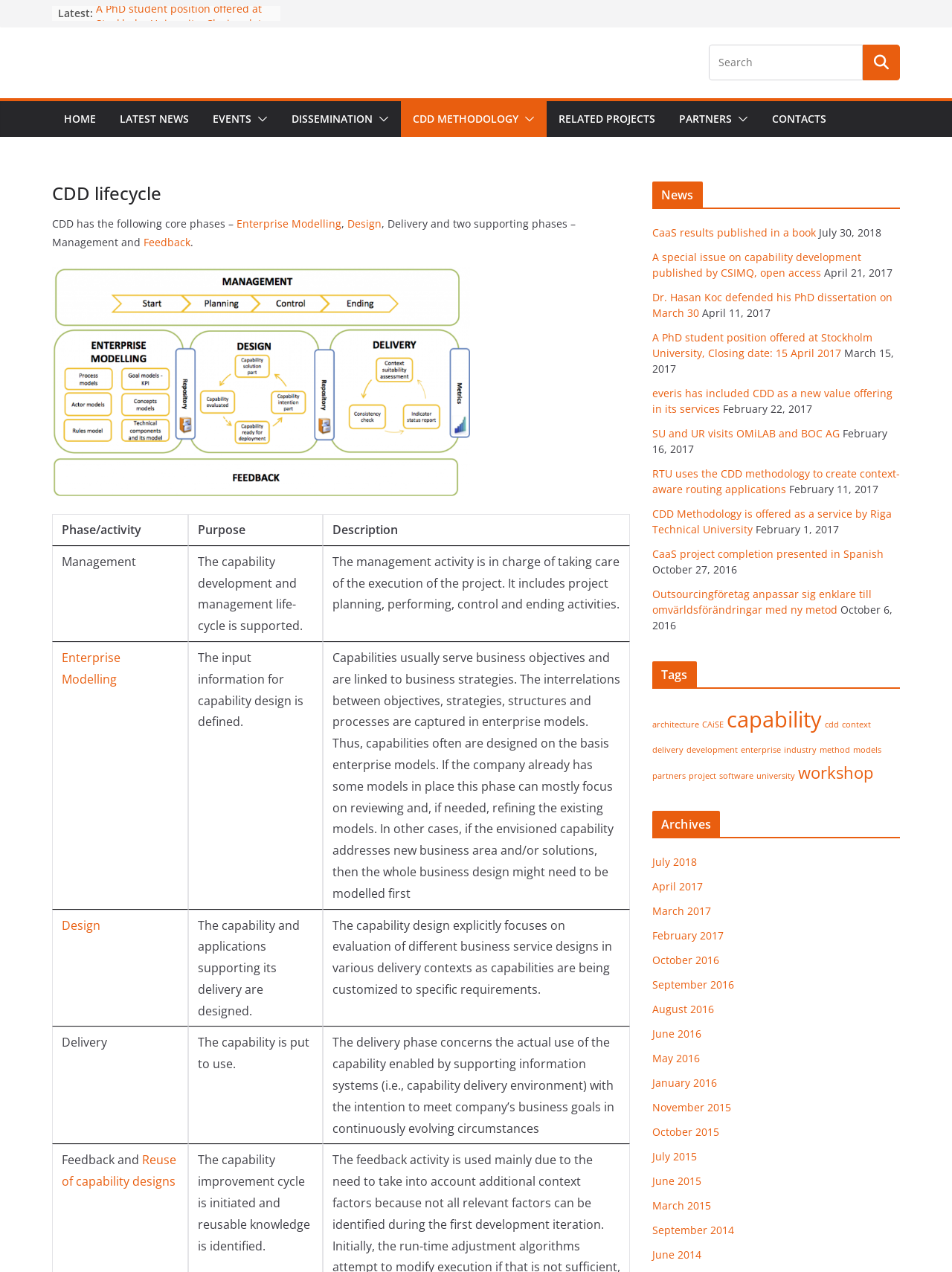Please specify the coordinates of the bounding box for the element that should be clicked to carry out this instruction: "Read about CDD lifecycle". The coordinates must be four float numbers between 0 and 1, formatted as [left, top, right, bottom].

[0.055, 0.143, 0.662, 0.161]